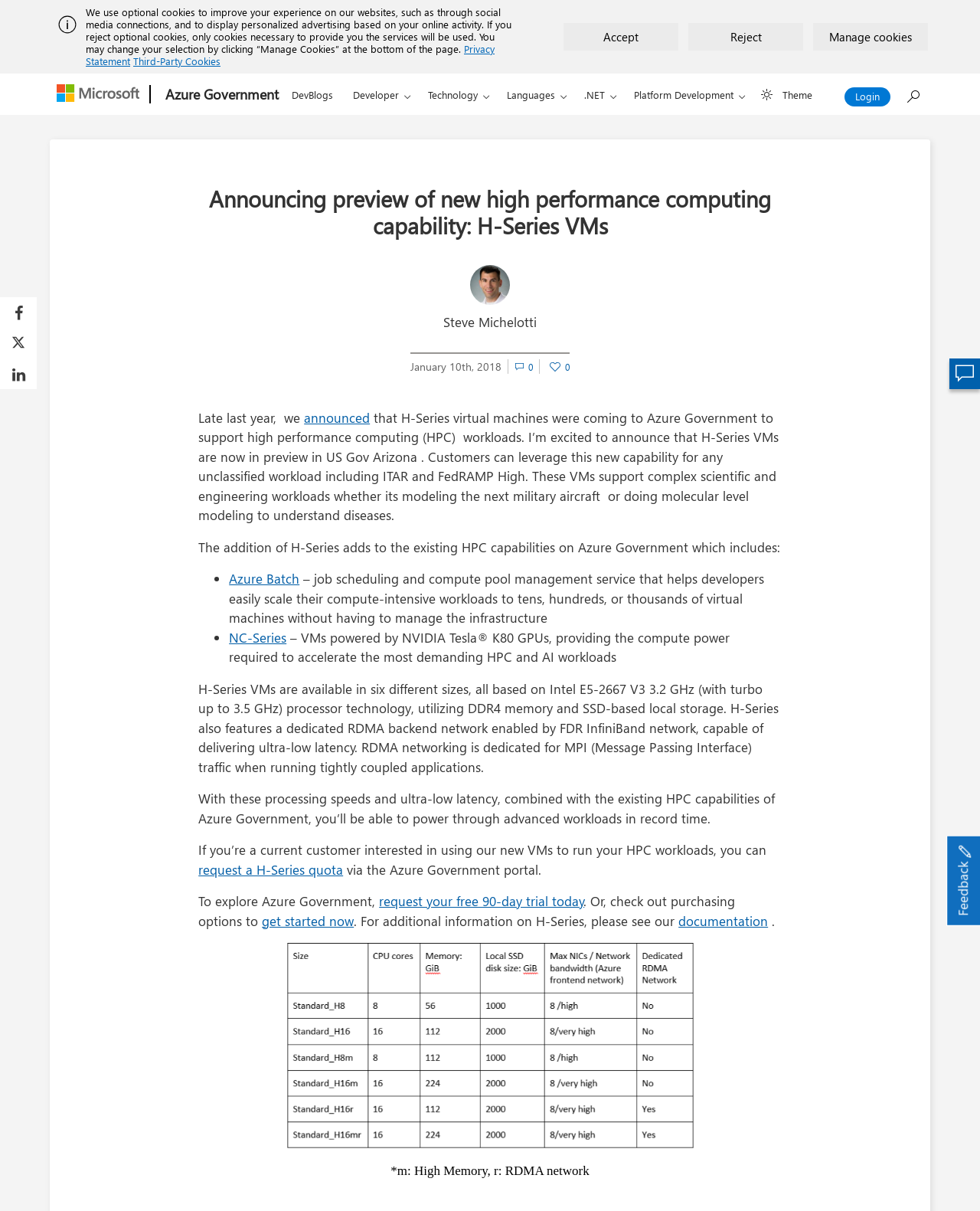What is the benefit of RDMA networking in H-Series VMs?
Answer the question with a thorough and detailed explanation.

The webpage mentions that H-Series VMs feature a dedicated RDMA backend network enabled by FDR InfiniBand network, which provides ultra-low latency. This is particularly useful for tightly coupled applications that require low latency.